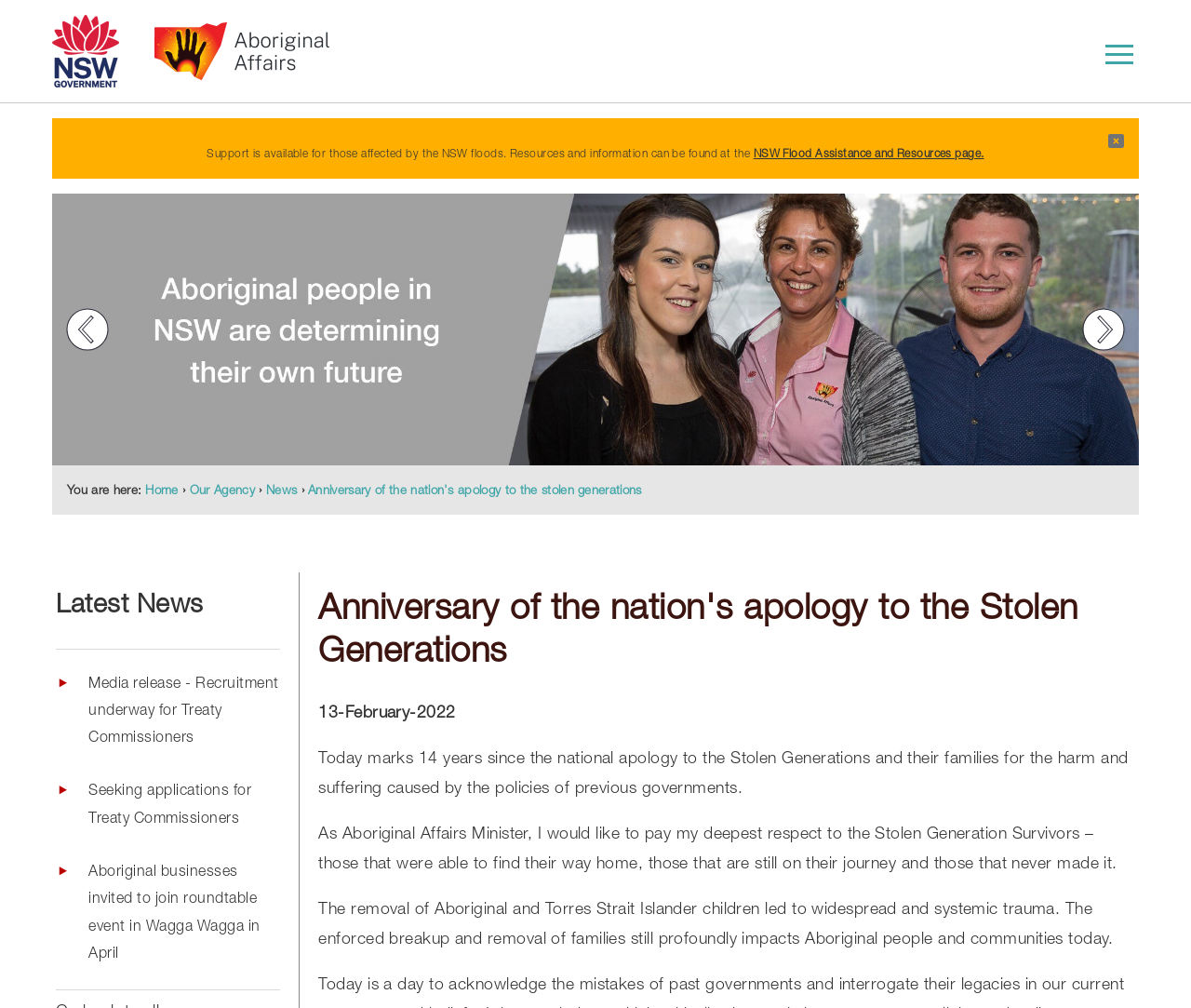Based on the image, give a detailed response to the question: How many links are there in the Conversations section?

I counted the number of links under the 'Conversations' heading, which are 'About Conversations', 'OCHRE ‣', 'Kimberwalli', and 'Food Equity', totaling 4 links.